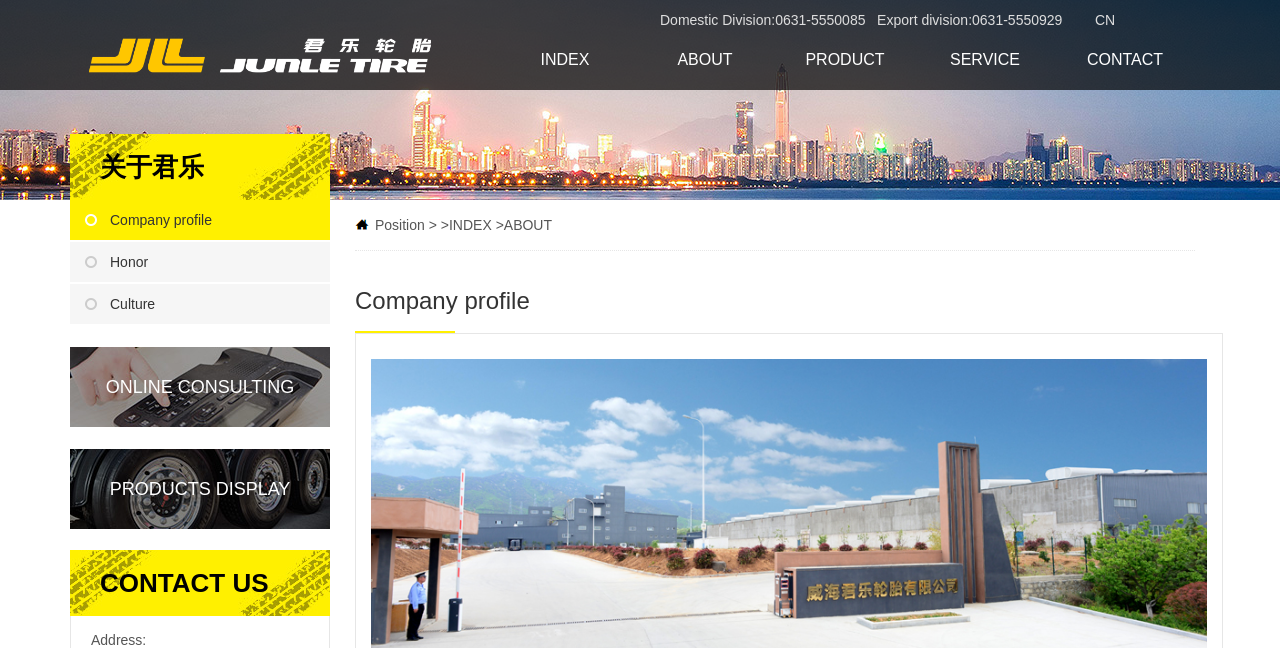Please specify the bounding box coordinates of the clickable section necessary to execute the following command: "Click the email link".

None